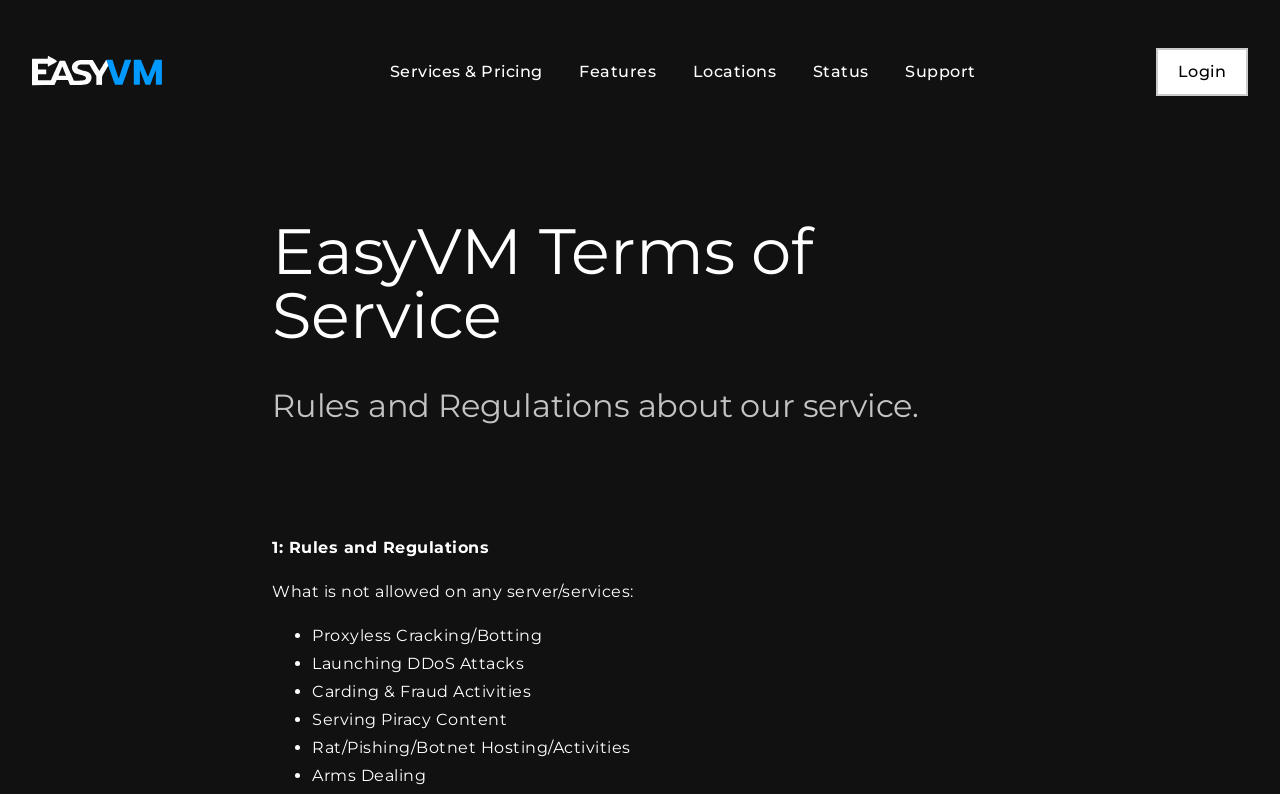Write an elaborate caption that captures the essence of the webpage.

The webpage is about the terms of service for EasyVM, a virtual machine service provider. At the top left corner, there is a logo that serves as a link to the home page. Next to the logo, there are several navigation links, including "Services & Pricing", "Features", "Locations", "Status", and "Support", which are aligned horizontally. On the top right corner, there is a "Login" link.

Below the navigation links, there is a heading that reads "EasyVM Terms of Service". Underneath the heading, there is a brief description that says "Rules and Regulations about our service." 

The main content of the webpage is divided into sections, with the first section titled "1: Rules and Regulations". This section explains what is not allowed on any server or service, including proxyless cracking/botting, launching DDoS attacks, carding and fraud activities, serving piracy content, rat/phishing/botnet hosting/activities, and arms dealing. Each of these prohibited activities is listed as a bullet point, with a brief description.